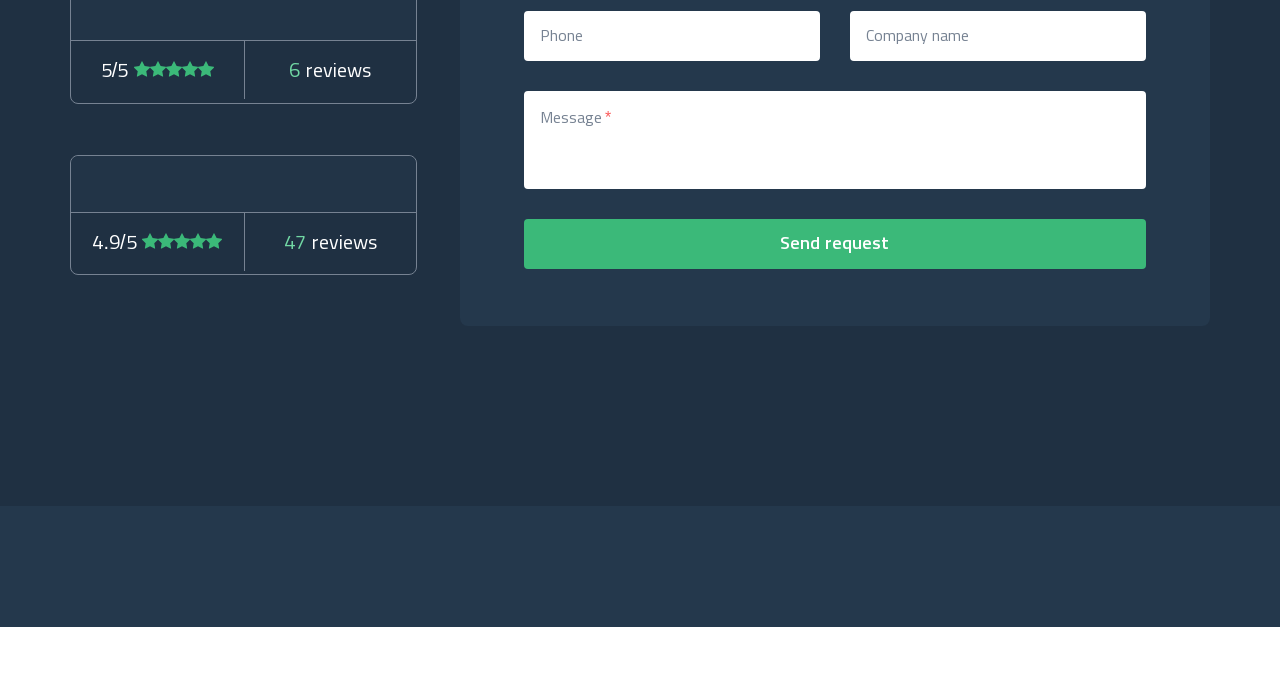Find the bounding box coordinates of the area to click in order to follow the instruction: "Enter phone number".

[0.409, 0.016, 0.641, 0.089]